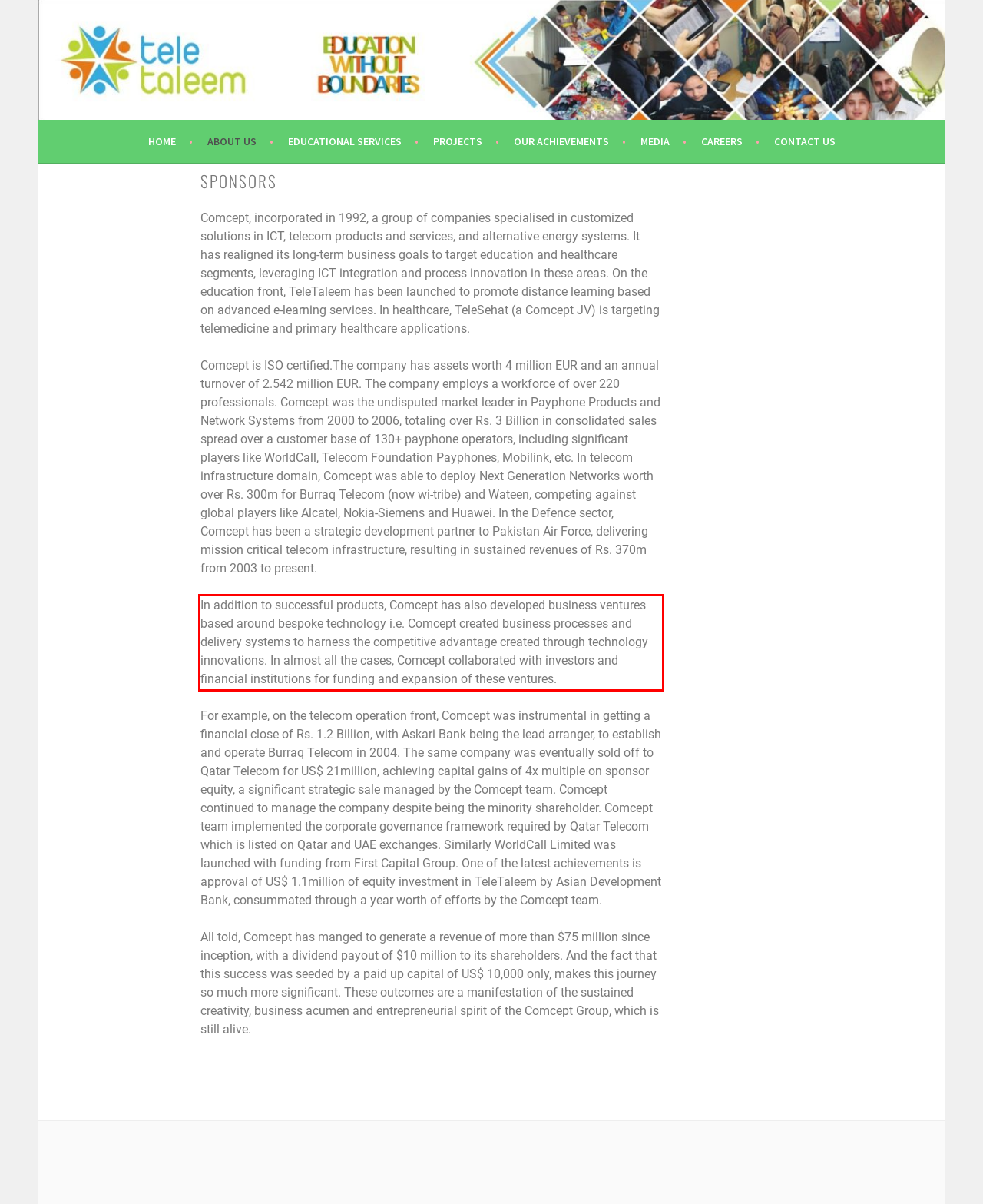Given a webpage screenshot, identify the text inside the red bounding box using OCR and extract it.

In addition to successful products, Comcept has also developed business ventures based around bespoke technology i.e. Comcept created business processes and delivery systems to harness the competitive advantage created through technology innovations. In almost all the cases, Comcept collaborated with investors and financial institutions for funding and expansion of these ventures.